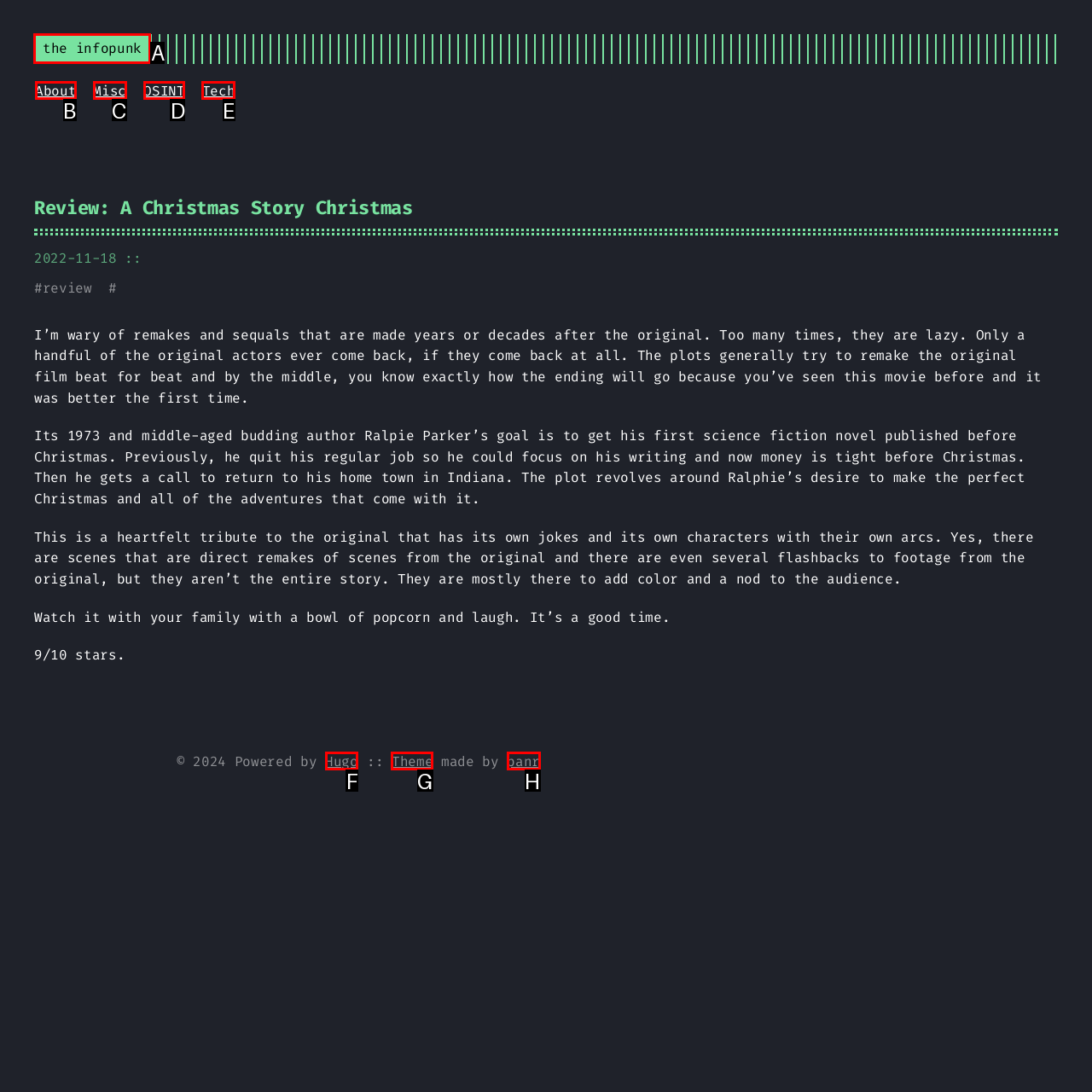Based on the choices marked in the screenshot, which letter represents the correct UI element to perform the task: go to the infopunk?

A